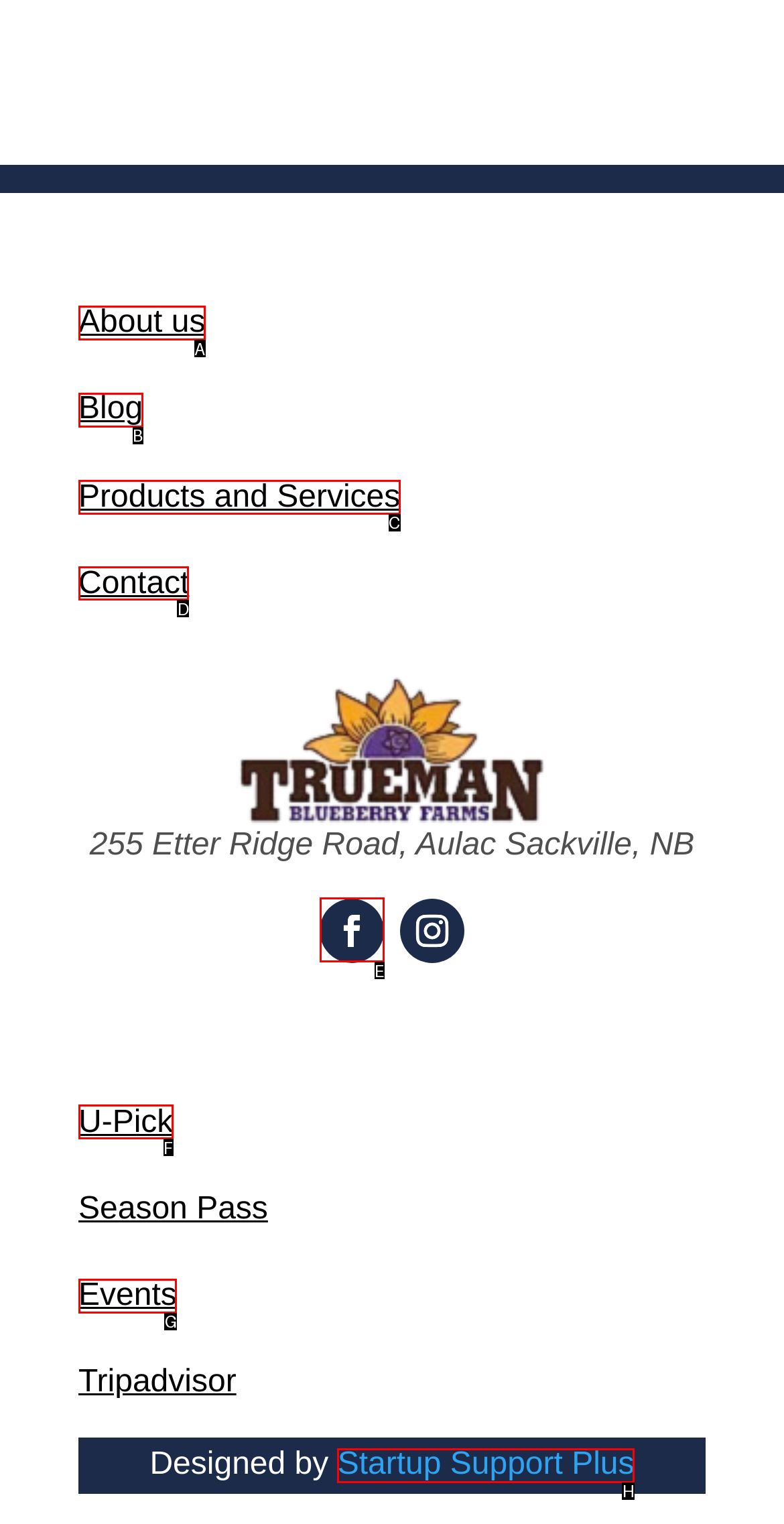Which letter corresponds to the correct option to complete the task: Go to Contact?
Answer with the letter of the chosen UI element.

D